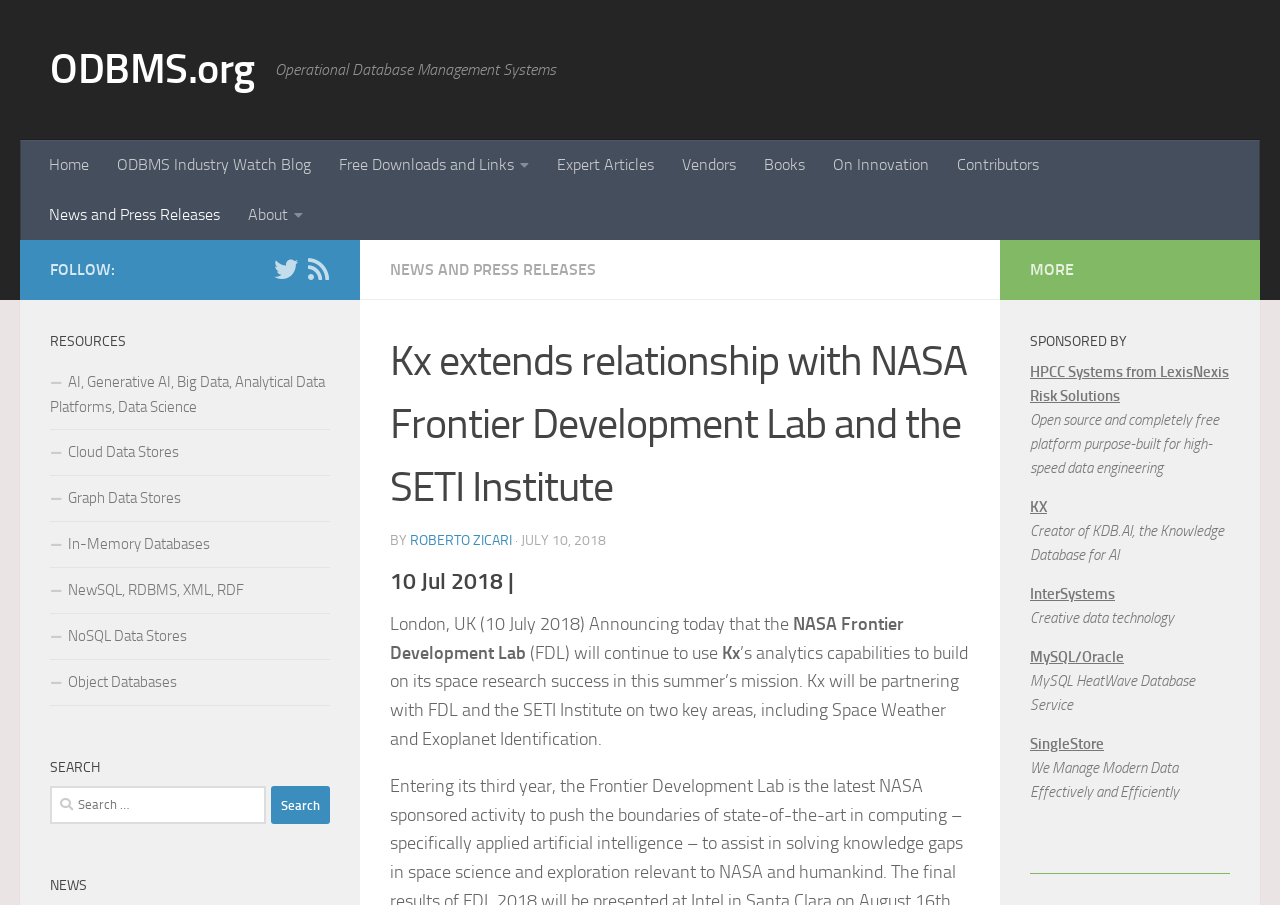What is the name of the analytics capabilities provider?
Look at the image and answer the question with a single word or phrase.

Kx